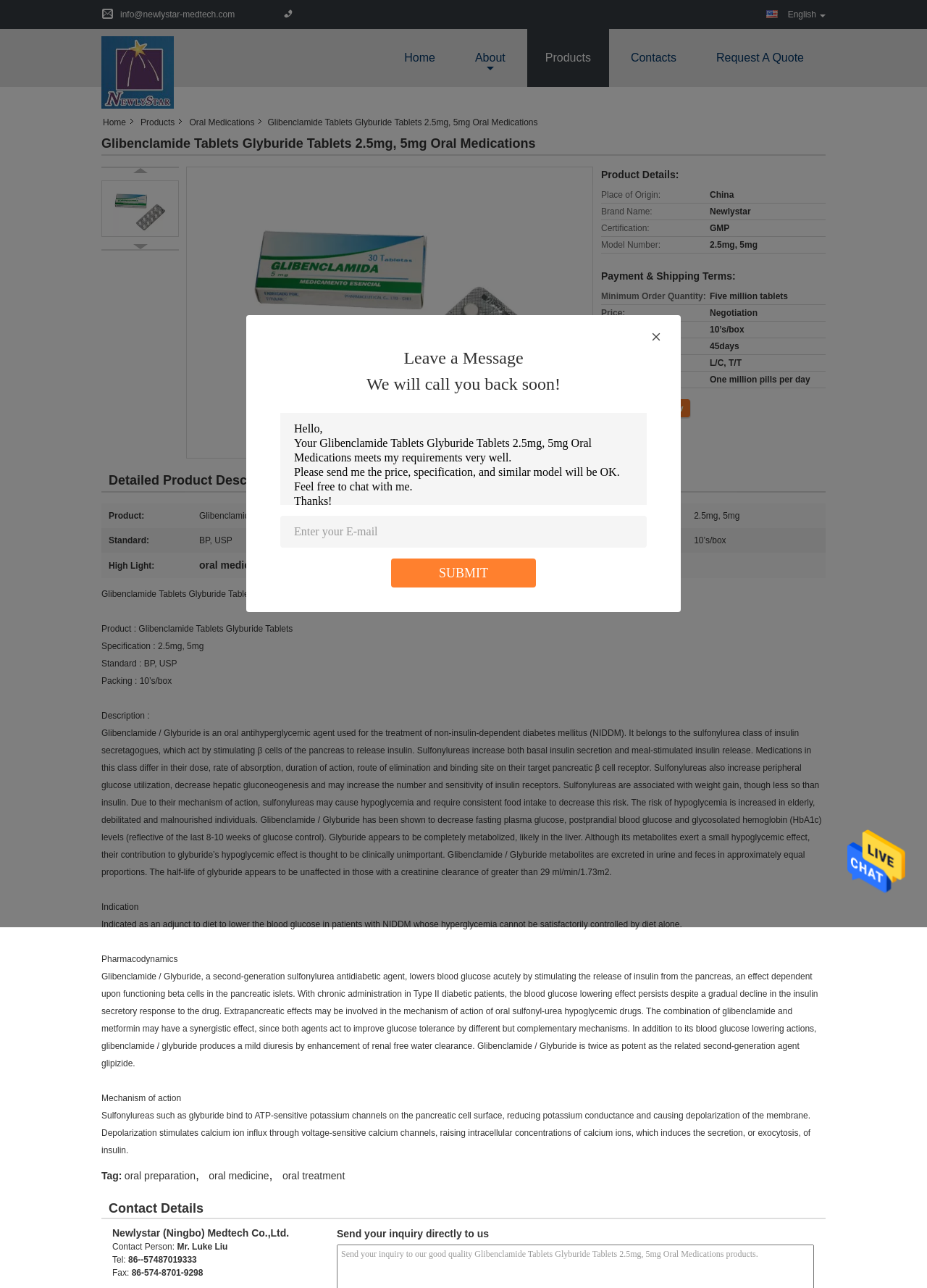Offer a meticulous caption that includes all visible features of the webpage.

This webpage is about Glibenclamide Tablets Glyburide Tablets 2.5mg, 5mg Oral Medications from China. At the top, there is a navigation menu with links to "Home", "About", "Products", and "Contacts". Below the navigation menu, there is a section with the company's contact information, including an email address and a link to send a message.

On the left side, there is a sidebar with links to different sections of the webpage, including "Glibenclamide Tablets Glyburide Tablets 2.5mg, 5mg Oral Medications" and "Request A Quote". Below the sidebar, there is a table with product details, including place of origin, brand name, certification, model number, and more.

In the main content area, there is a section with product information, including a heading, a table with payment and shipping terms, and a section with detailed product description. The table with payment and shipping terms includes information such as minimum order quantity, price, packaging details, delivery time, payment terms, and supply ability.

There are also several call-to-action buttons, including "Contact Now" and "Leave a Message", which allow users to get in touch with the company. Additionally, there is a section with a sample inquiry message, which provides an example of how users can contact the company.

Throughout the webpage, there are several images, including a logo and product images. The layout is organized and easy to navigate, with clear headings and concise text.